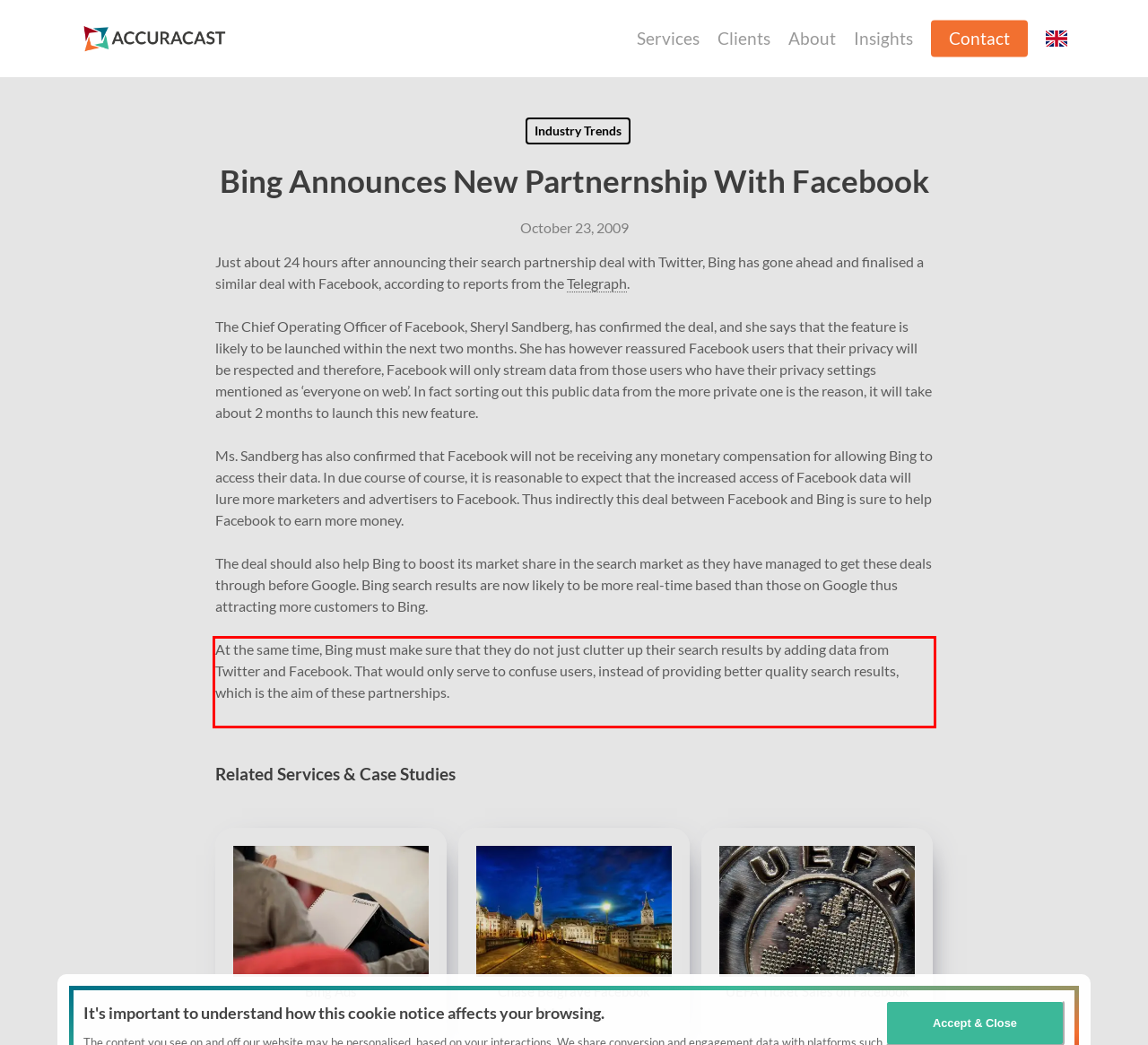Please identify the text within the red rectangular bounding box in the provided webpage screenshot.

At the same time, Bing must make sure that they do not just clutter up their search results by adding data from Twitter and Facebook. That would only serve to confuse users, instead of providing better quality search results, which is the aim of these partnerships.